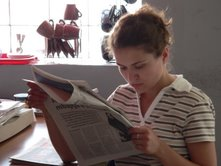What is in the background?
Could you answer the question with a detailed and thorough explanation?

In the background of the image, a collection of cups and mugs is visible, adding warmth and a lived-in feel to the setting, suggesting that the scene is taking place in a home or a small café.